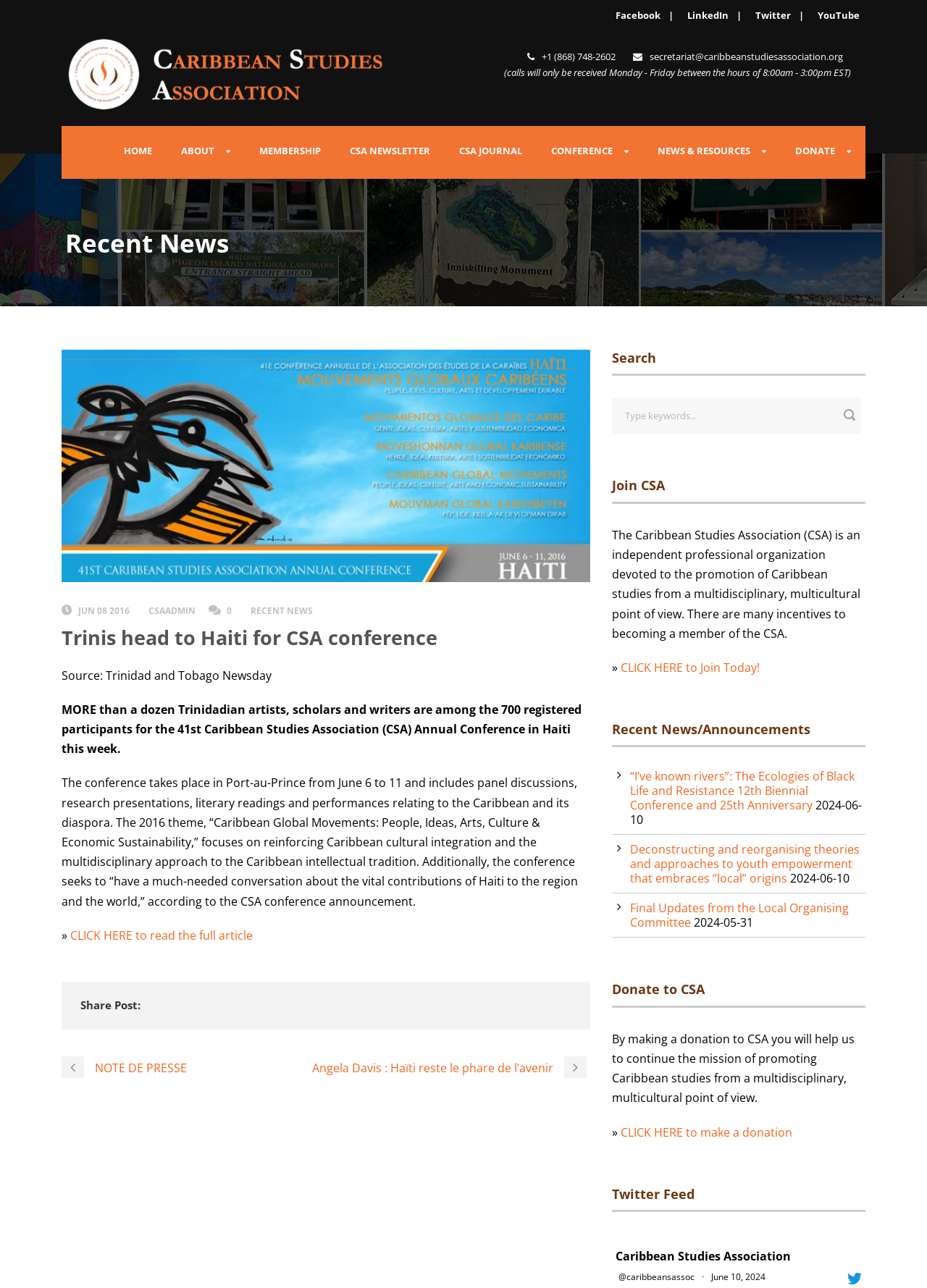Based on the image, provide a detailed response to the question:
What is the date of the '“I’ve known rivers”: The Ecologies of Black Life and Resistance 12th Biennial Conference and 25th Anniversary' event?

The date of the event can be found in the 'Recent News/Announcements' section of the webpage, where it is mentioned as '2024-06-10'.